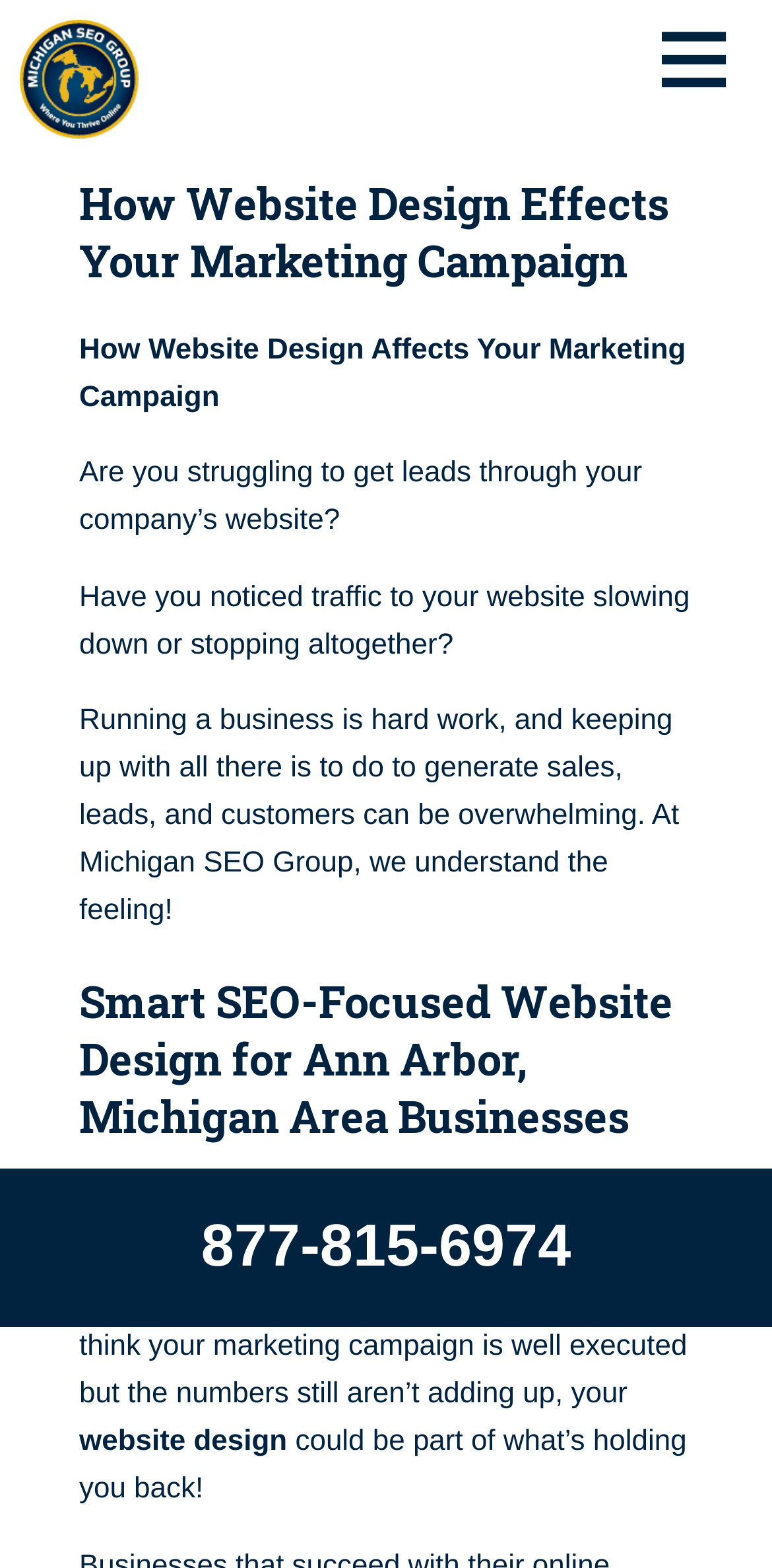Based on the image, provide a detailed and complete answer to the question: 
What is the tone of the webpage?

The tone of the webpage is helpful and understanding, as indicated by the language used in the static text elements, such as 'We understand the feeling!' and 'At Michigan SEO Group, we understand the feeling!', which convey a sense of empathy and willingness to assist.